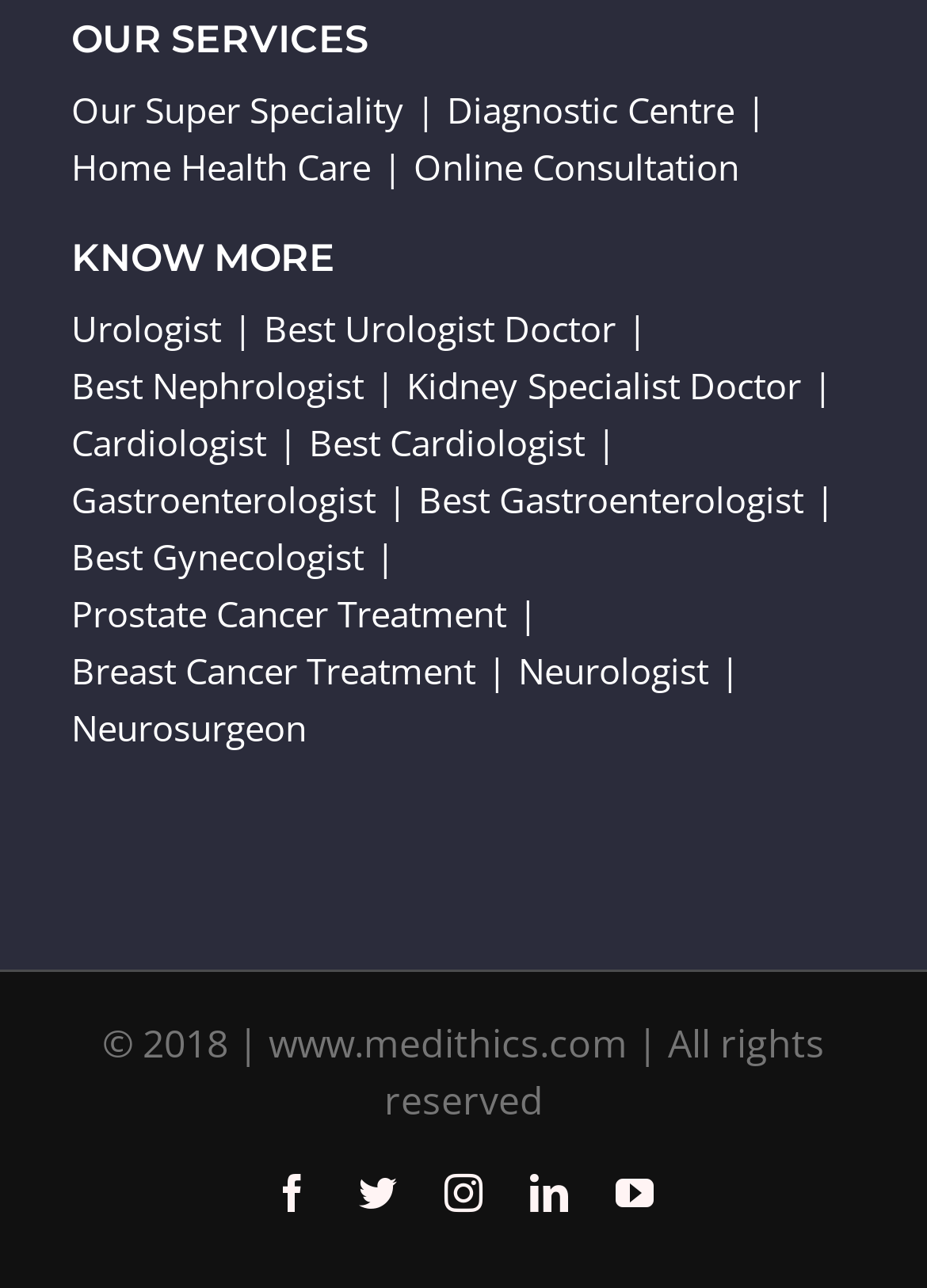Locate the bounding box coordinates of the UI element described by: "Best Gastroenterologist". Provide the coordinates as four float numbers between 0 and 1, formatted as [left, top, right, bottom].

[0.451, 0.367, 0.913, 0.409]